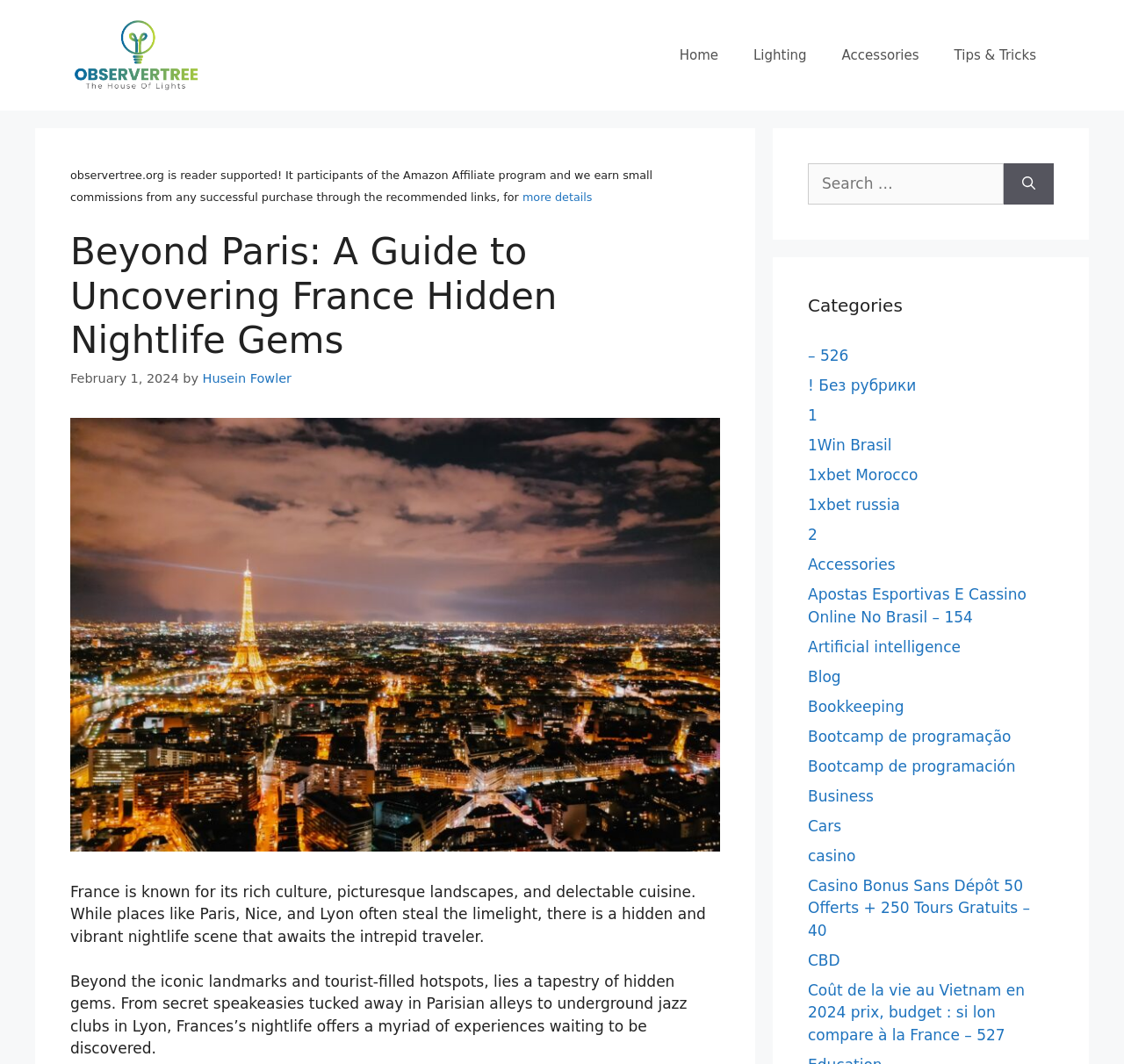Extract the bounding box of the UI element described as: "parent_node: Search for: aria-label="Search"".

[0.893, 0.153, 0.938, 0.192]